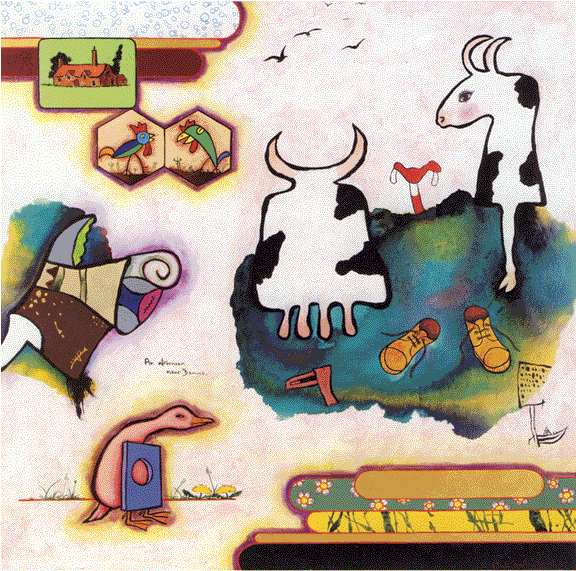Describe every detail you can see in the image.

The image titled "An Afternoon near Damme" is an intriguing acrylic painting measuring 150 x 150 cm, created in 1999. It features whimsical and playful depictions of various subjects, including a large cow, a cyclist, and a quirky duck, all set against a backdrop of vibrant colors and shapes. The cow, prominently placed on the right, has an expressive face and seems to be enjoying its surroundings. 

In the lower left corner, a charming duck with a prominent red circle on its body adds to the overall lightheartedness of the piece. Nearby, curious footwear and elements of clothing contribute to an eclectic scene that evokes a sense of rural life and creativity. The background is dotted with stylized clouds and hints of blue sky, while hexagonal shapes showcase colorful birds, enhancing the whimsical charm. 

This composition invites viewers to engage with its narrative, reflecting a blend of imagination and humor, inviting them to explore the stories of the inhabitants depicted within this idyllic snapshot.